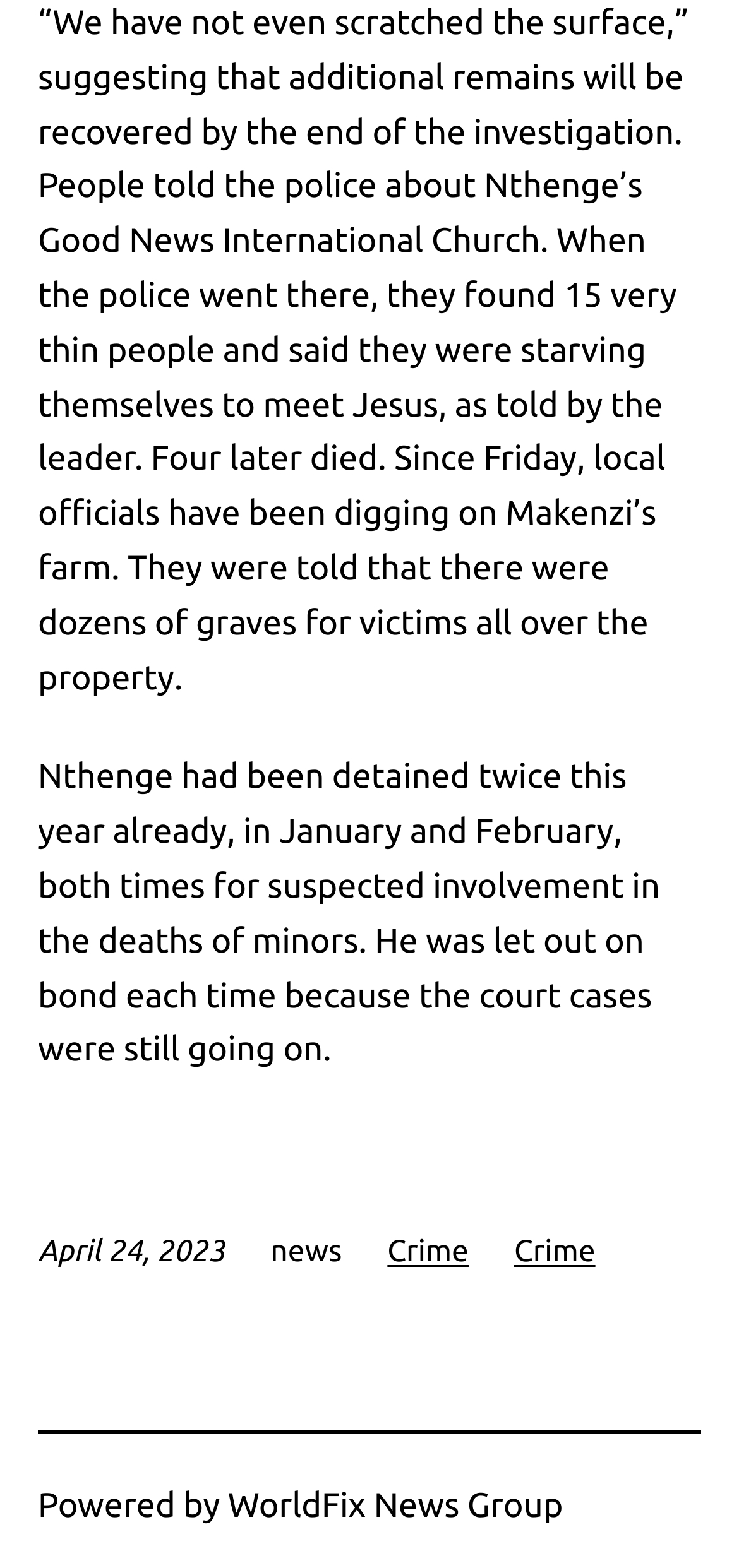Respond with a single word or phrase for the following question: 
What is the topic of the news article?

Crime